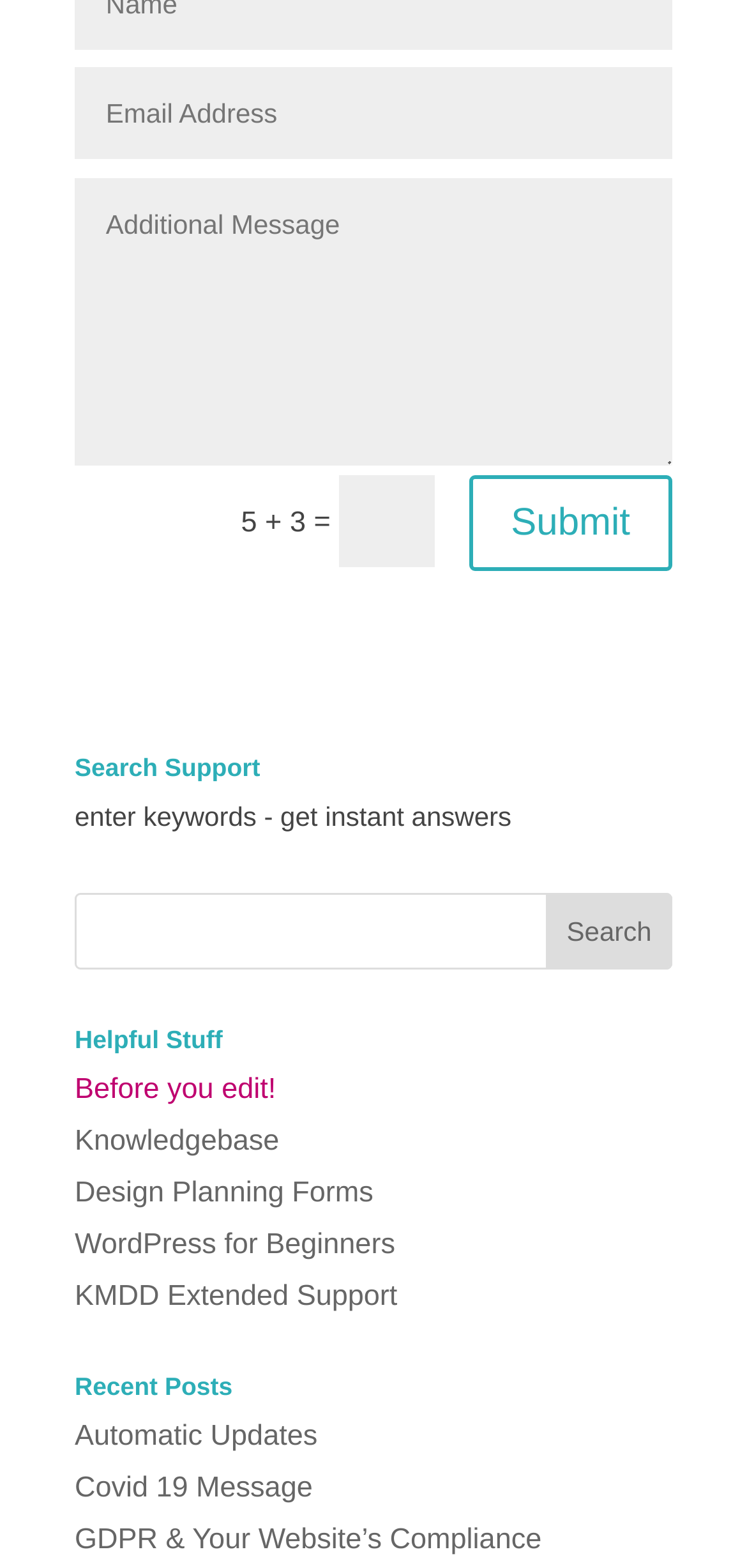Please identify the coordinates of the bounding box for the clickable region that will accomplish this instruction: "Search for something".

[0.1, 0.57, 0.9, 0.619]